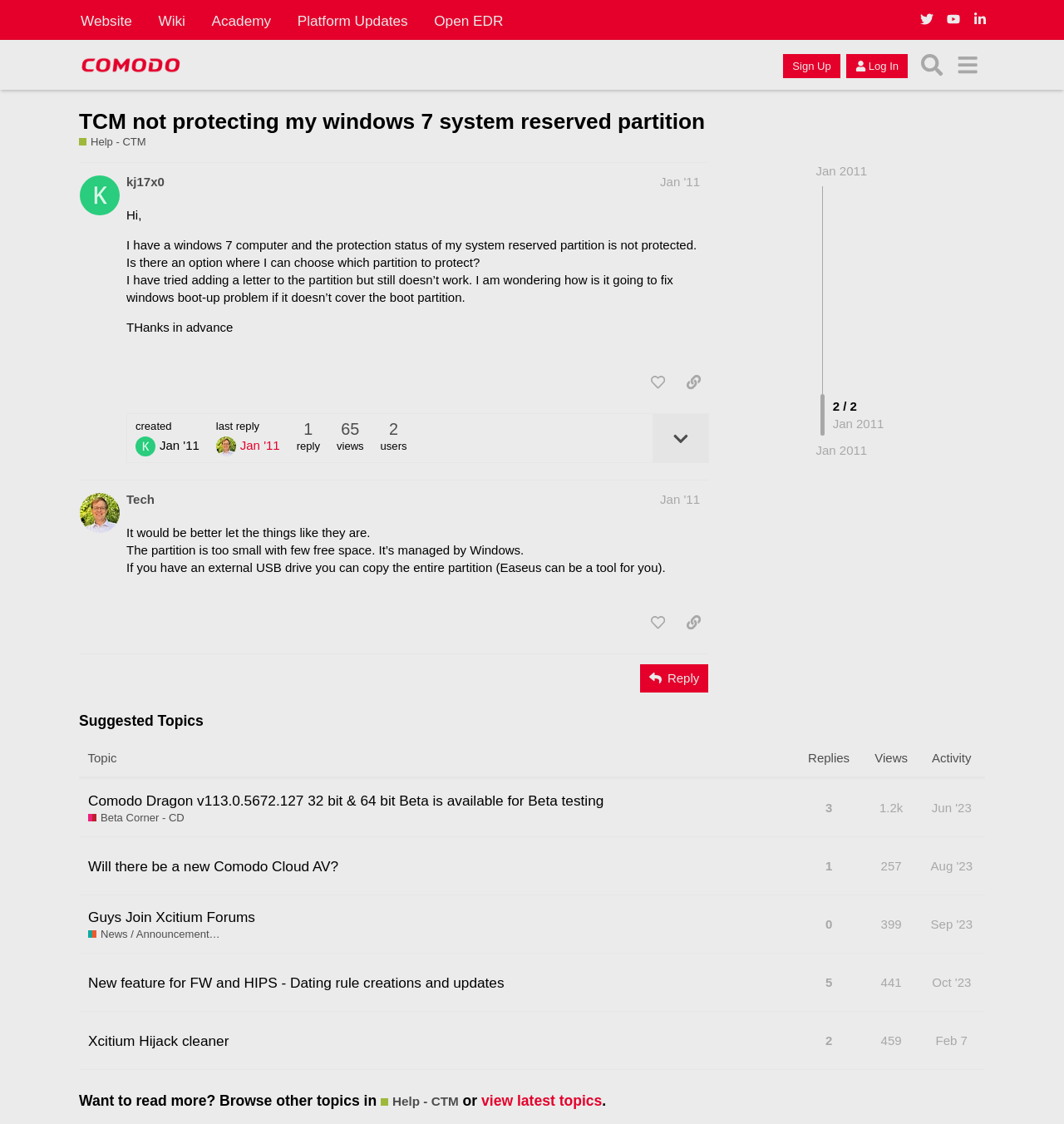What is the username of the person who created the first post? Examine the screenshot and reply using just one word or a brief phrase.

kj17x0